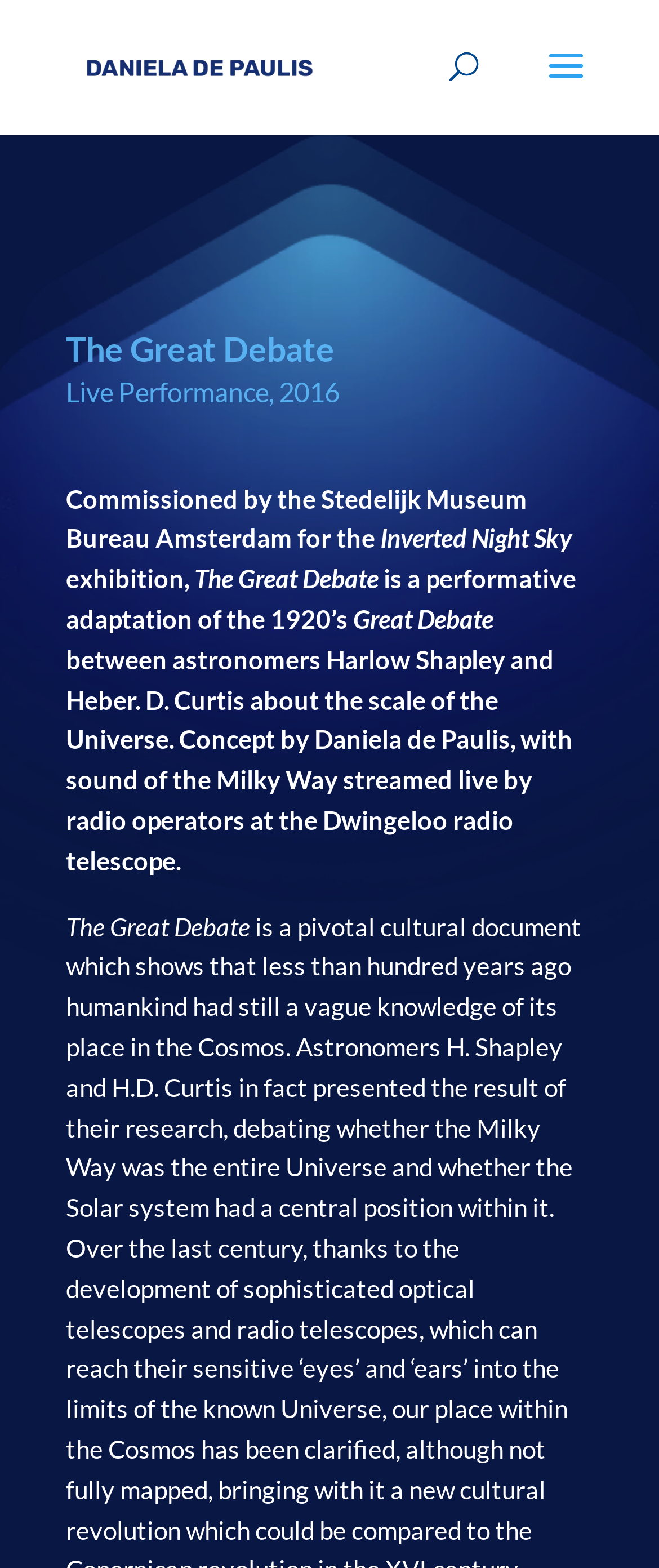What is the name of the radio telescope?
Using the image provided, answer with just one word or phrase.

Dwingeloo radio telescope